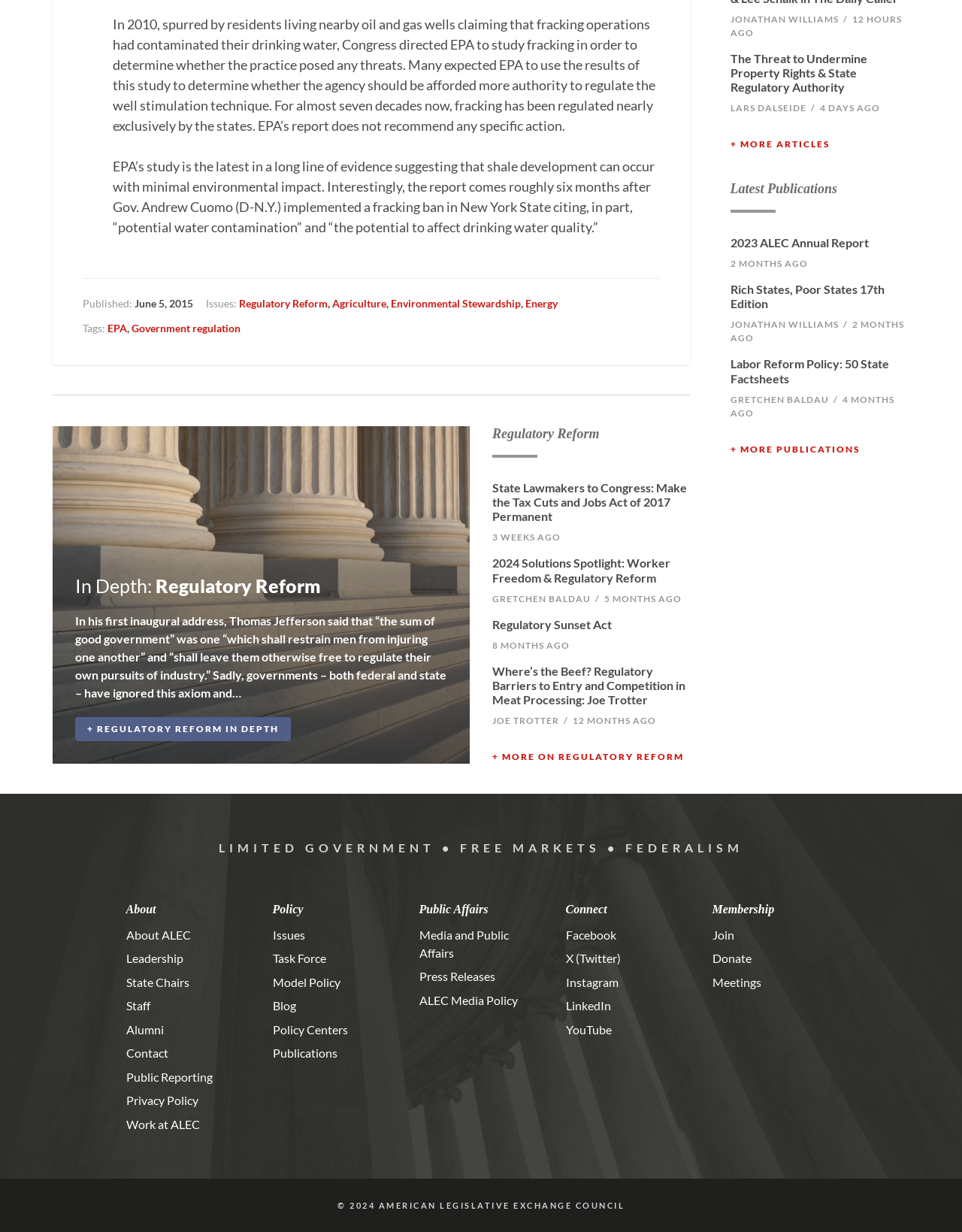Return the bounding box coordinates of the UI element that corresponds to this description: "parent_node: In Depth: Regulatory Reform". The coordinates must be given as four float numbers in the range of 0 and 1, [left, top, right, bottom].

[0.055, 0.346, 0.488, 0.62]